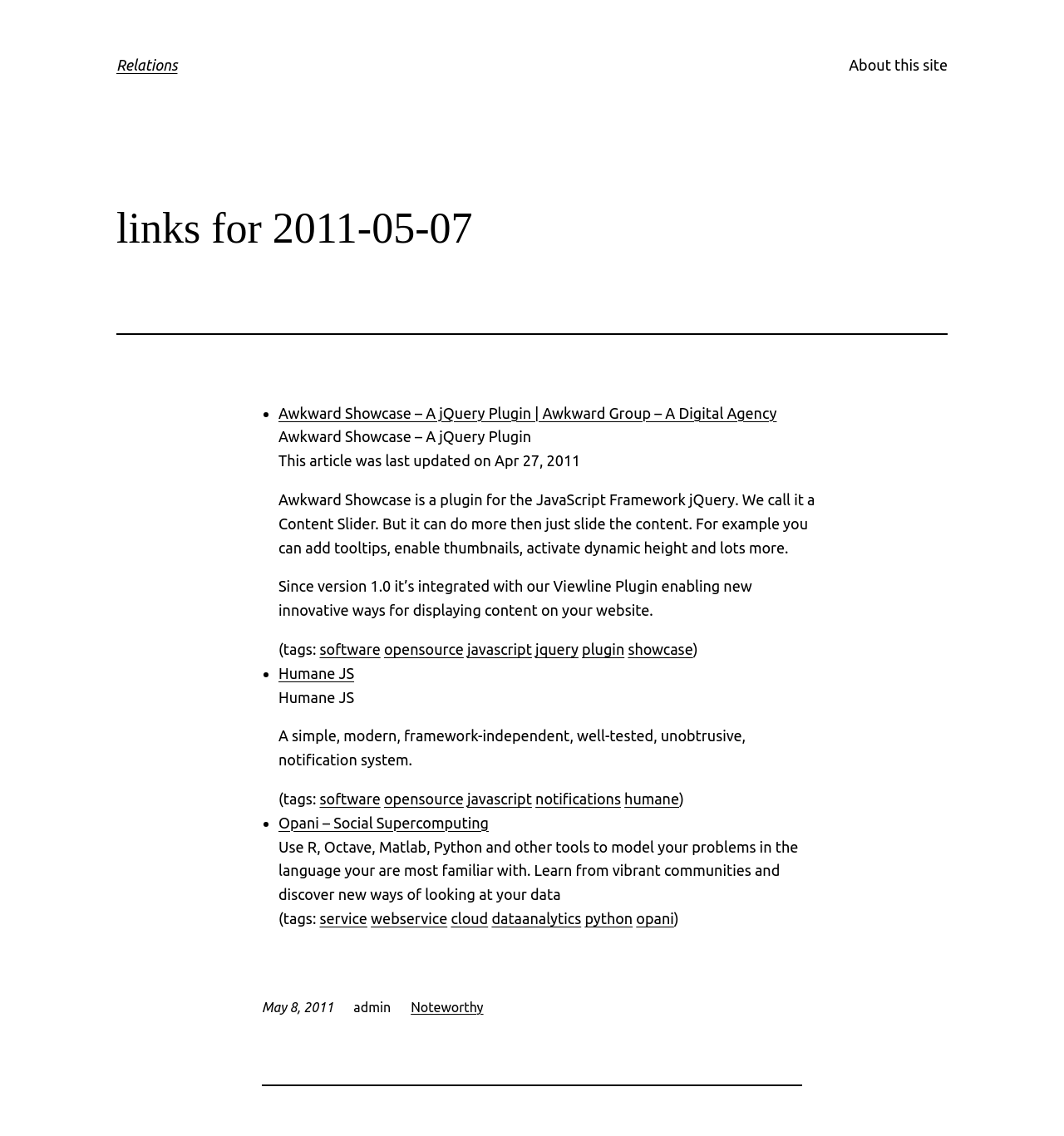How many links are there under the heading 'links for 2011-05-07'? Observe the screenshot and provide a one-word or short phrase answer.

3